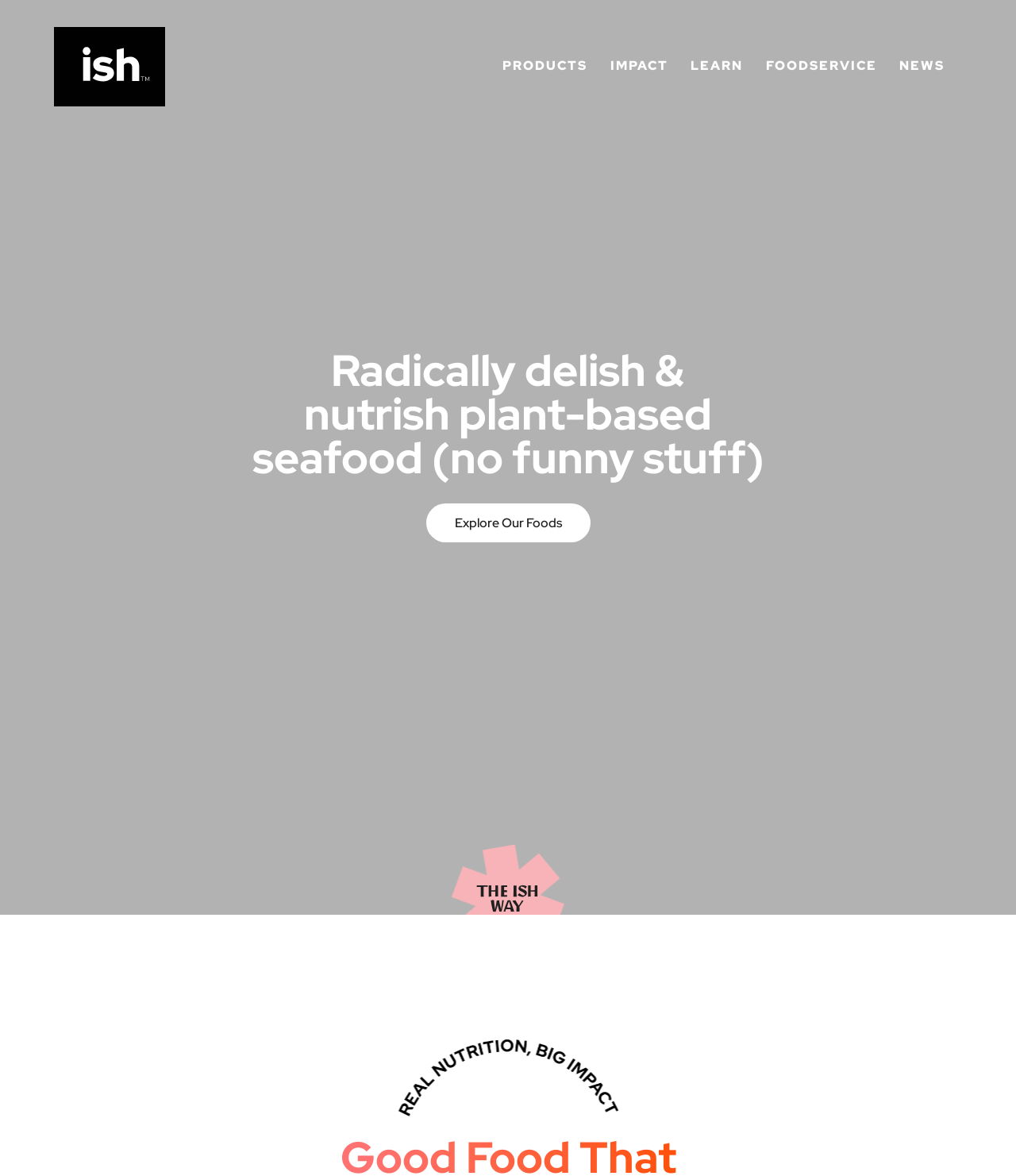Give a short answer using one word or phrase for the question:
What is the tone of the webpage?

innovative and disruptive